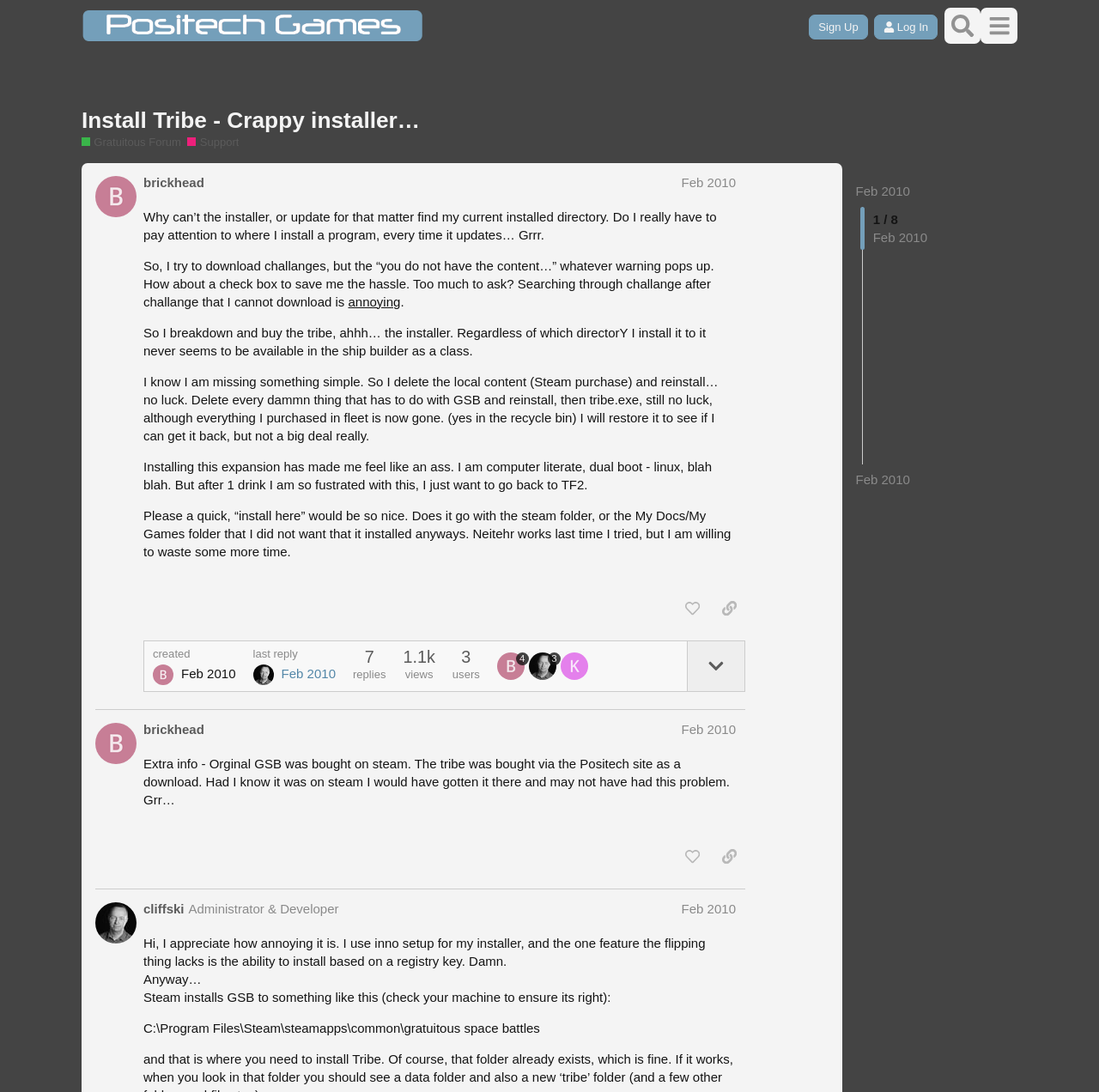Please provide the bounding box coordinate of the region that matches the element description: last reply Feb 2010. Coordinates should be in the format (top-left x, top-left y, bottom-right x, bottom-right y) and all values should be between 0 and 1.

[0.23, 0.594, 0.305, 0.627]